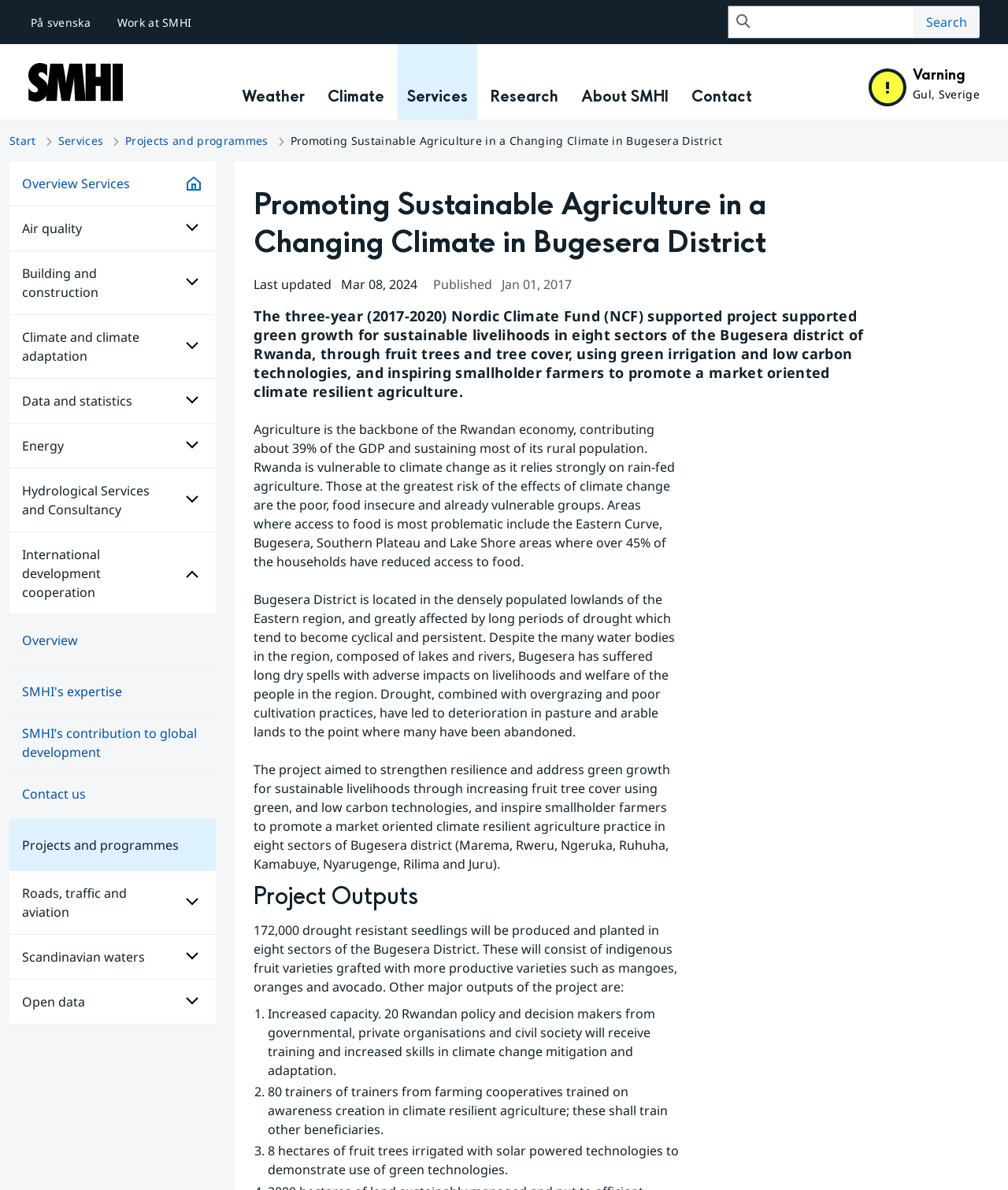Pinpoint the bounding box coordinates of the area that should be clicked to complete the following instruction: "Search for bursaries". The coordinates must be given as four float numbers between 0 and 1, i.e., [left, top, right, bottom].

None